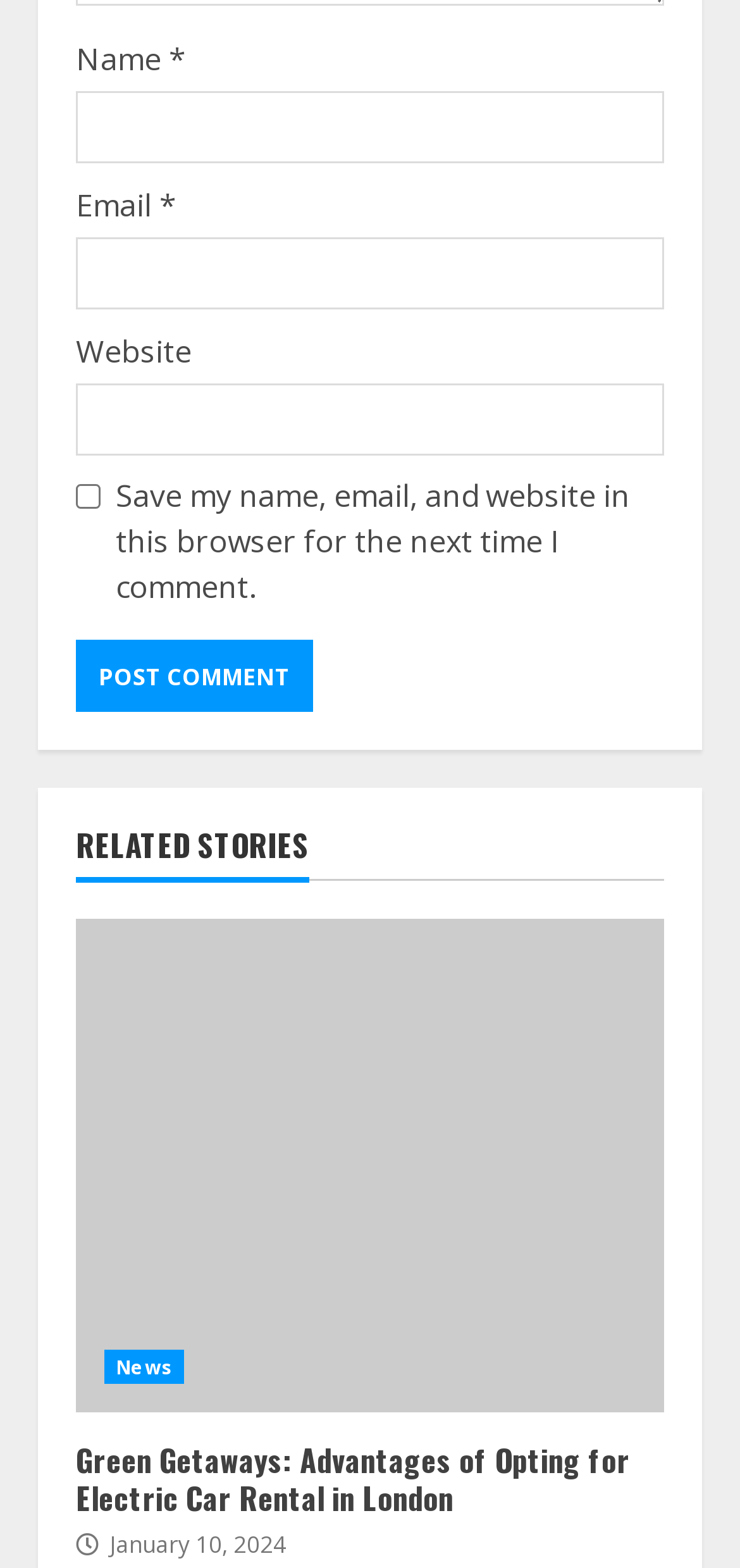Identify the bounding box coordinates of the section to be clicked to complete the task described by the following instruction: "Input your email". The coordinates should be four float numbers between 0 and 1, formatted as [left, top, right, bottom].

[0.103, 0.152, 0.897, 0.198]